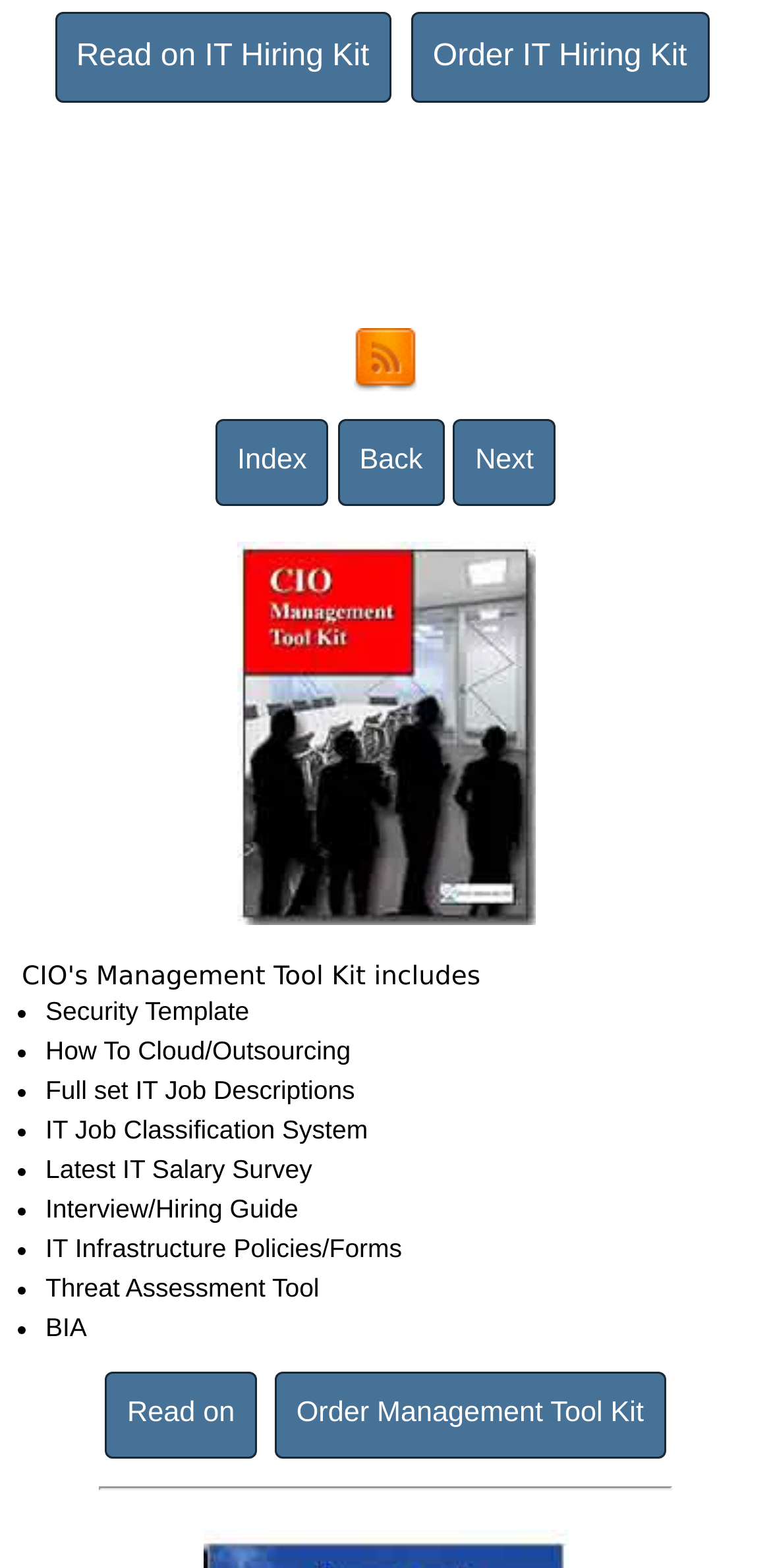Show the bounding box coordinates for the element that needs to be clicked to execute the following instruction: "Order IT Hiring Kit". Provide the coordinates in the form of four float numbers between 0 and 1, i.e., [left, top, right, bottom].

[0.533, 0.007, 0.919, 0.065]